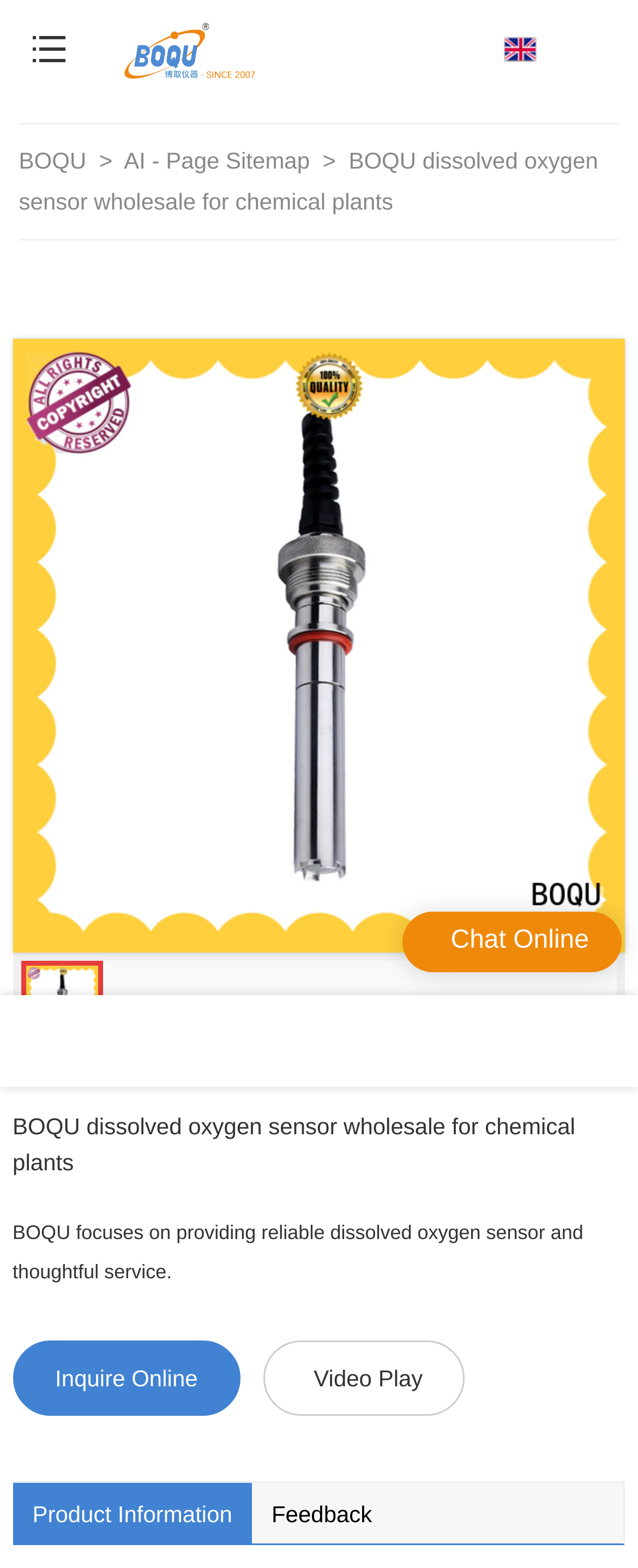Using the element description: "AI - Page Sitemap", determine the bounding box coordinates. The coordinates should be in the format [left, top, right, bottom], with values between 0 and 1.

[0.194, 0.094, 0.496, 0.111]